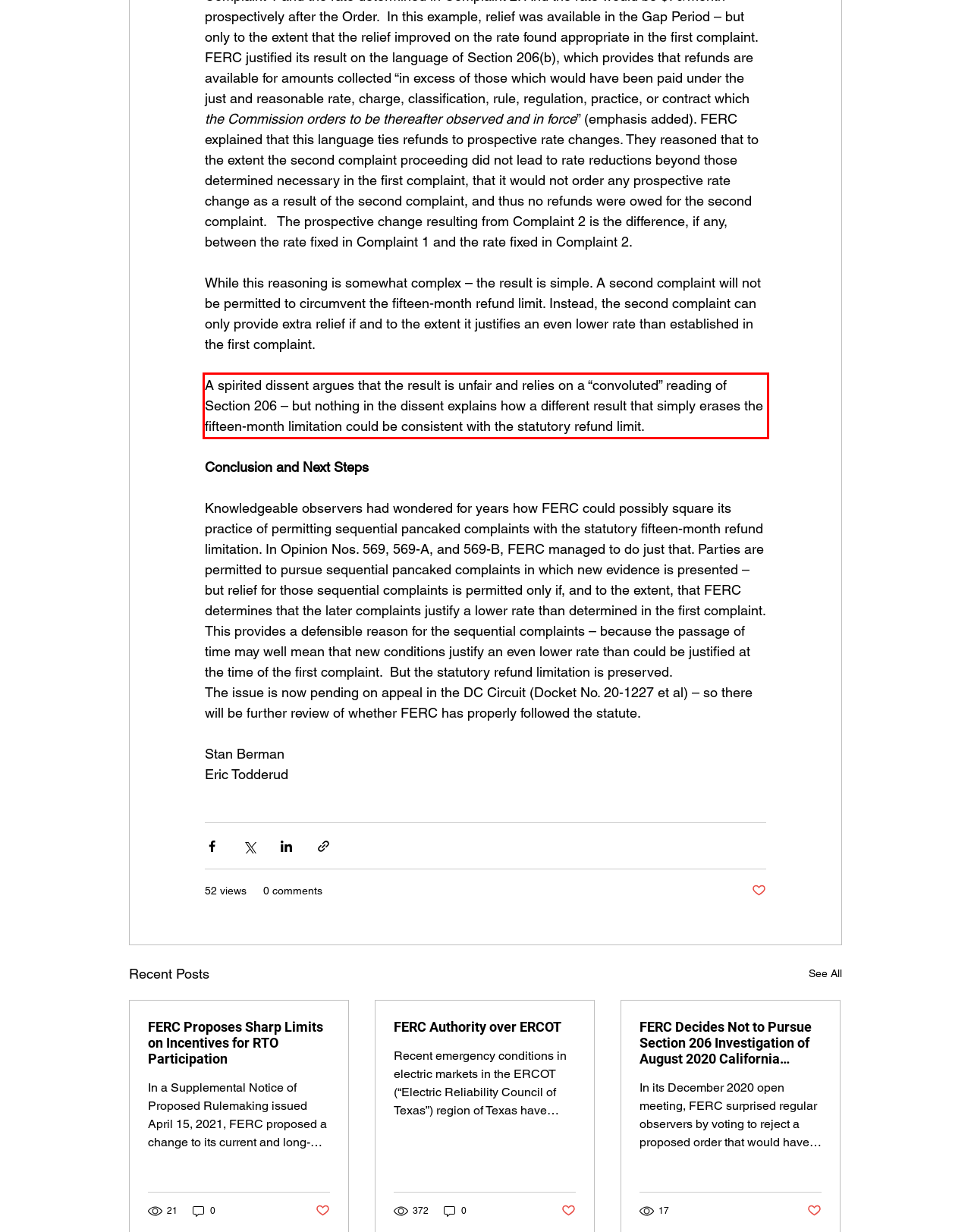You have a screenshot of a webpage, and there is a red bounding box around a UI element. Utilize OCR to extract the text within this red bounding box.

A spirited dissent argues that the result is unfair and relies on a “convoluted” reading of Section 206 – but nothing in the dissent explains how a different result that simply erases the fifteen-month limitation could be consistent with the statutory refund limit.